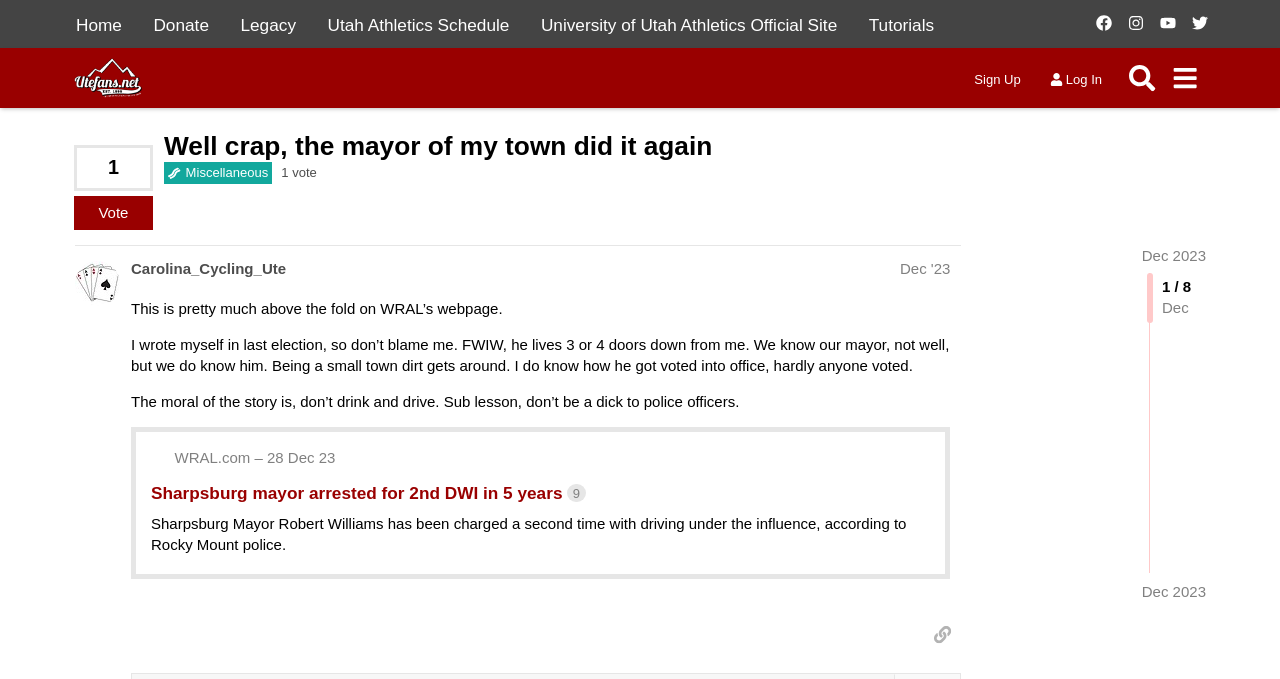Can you identify the bounding box coordinates of the clickable region needed to carry out this instruction: 'Search for something'? The coordinates should be four float numbers within the range of 0 to 1, stated as [left, top, right, bottom].

[0.875, 0.083, 0.909, 0.146]